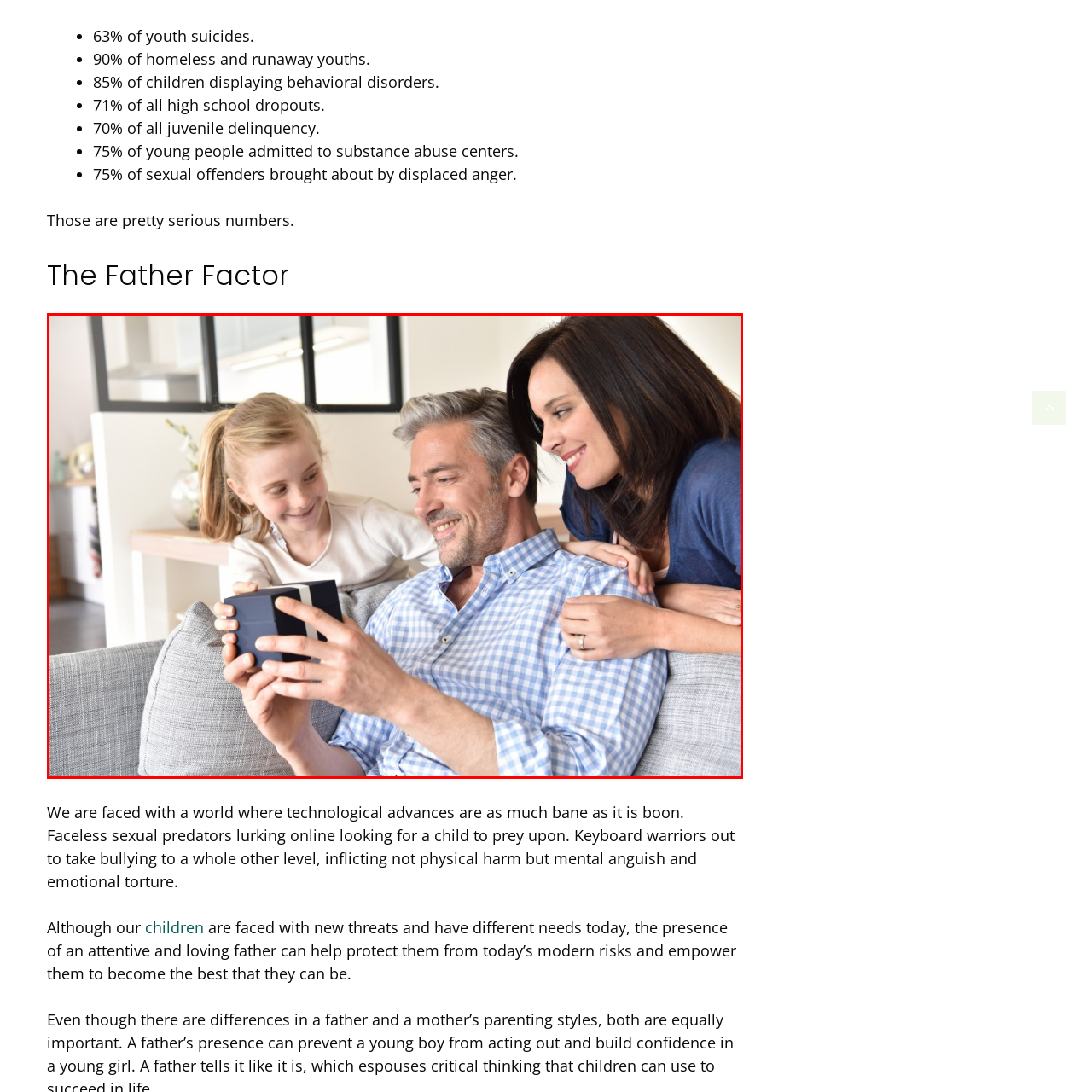Inspect the part framed by the grey rectangle, How many people are in the scene? 
Reply with a single word or phrase.

three